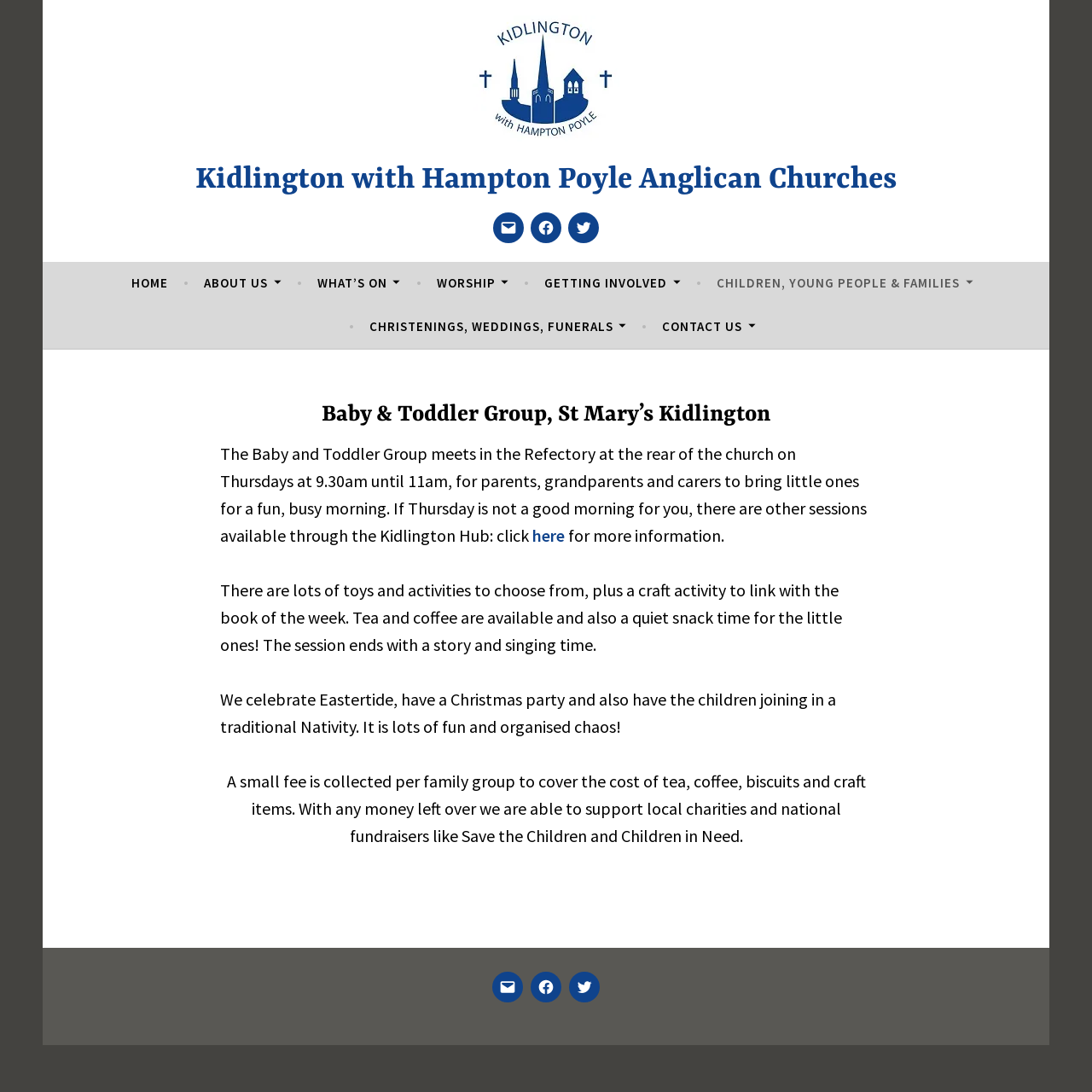Could you specify the bounding box coordinates for the clickable section to complete the following instruction: "Contact the church"?

[0.607, 0.285, 0.692, 0.313]